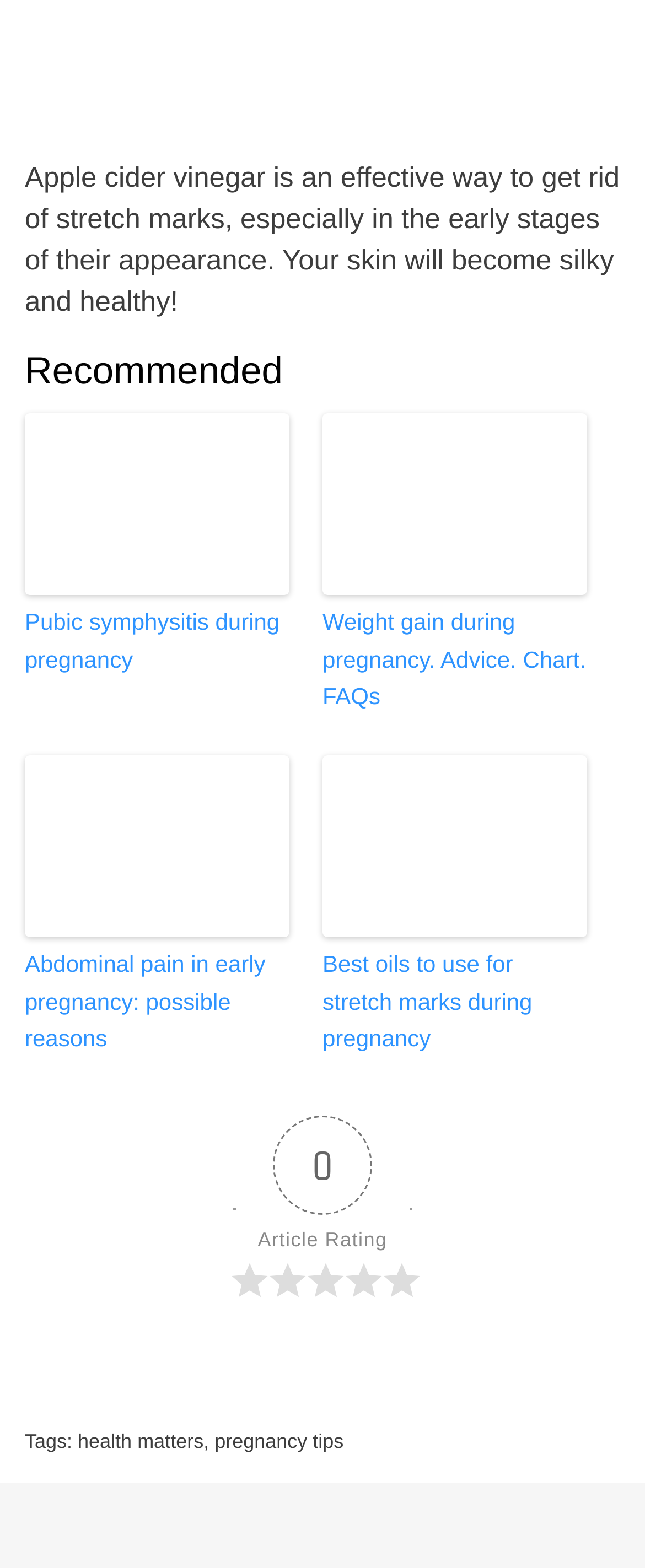Determine the bounding box coordinates for the region that must be clicked to execute the following instruction: "Learn about abdominal pain in early pregnancy".

[0.038, 0.482, 0.449, 0.598]